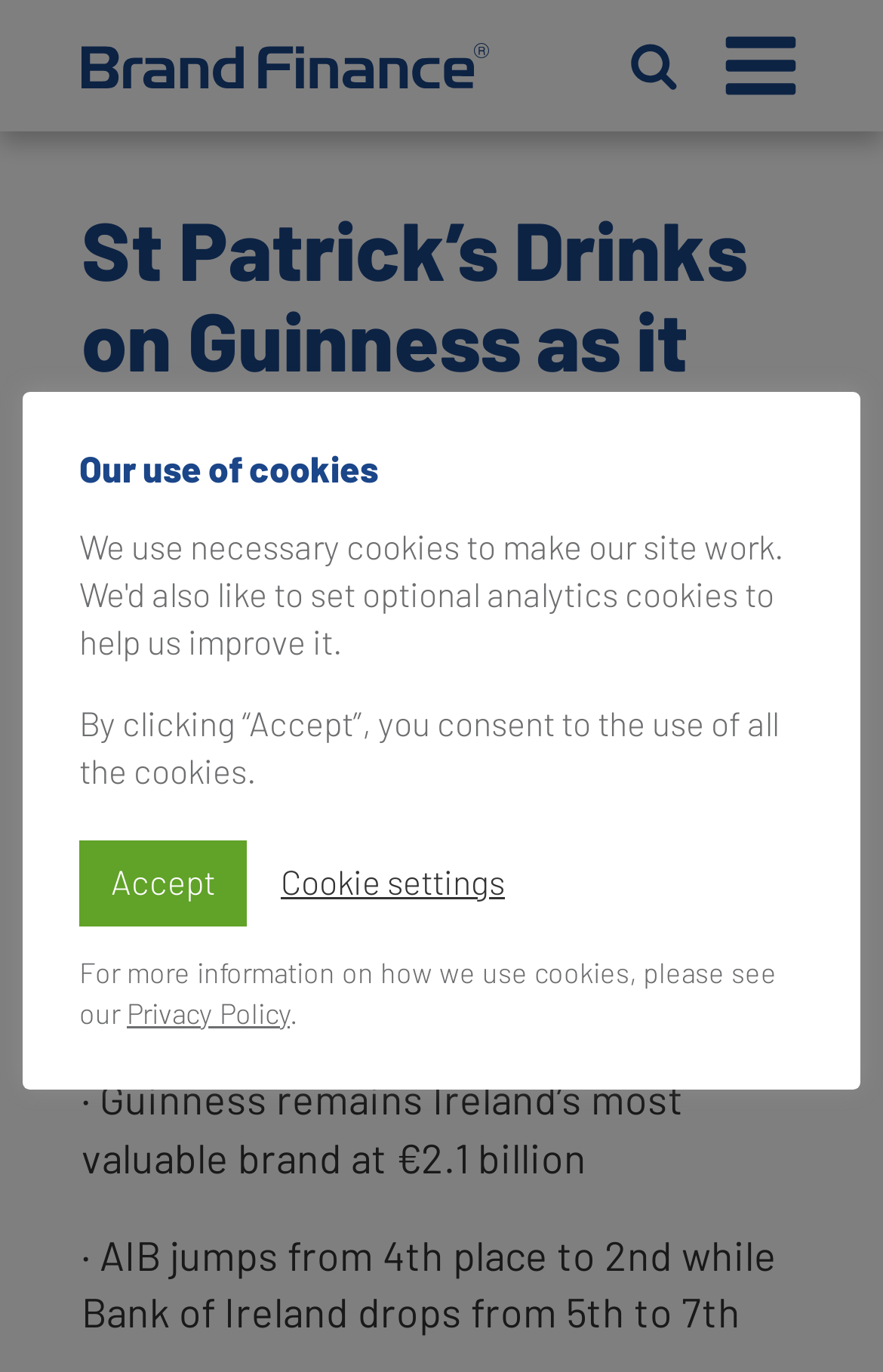Using the description: "Privacy Policy", identify the bounding box of the corresponding UI element in the screenshot.

[0.144, 0.724, 0.328, 0.75]